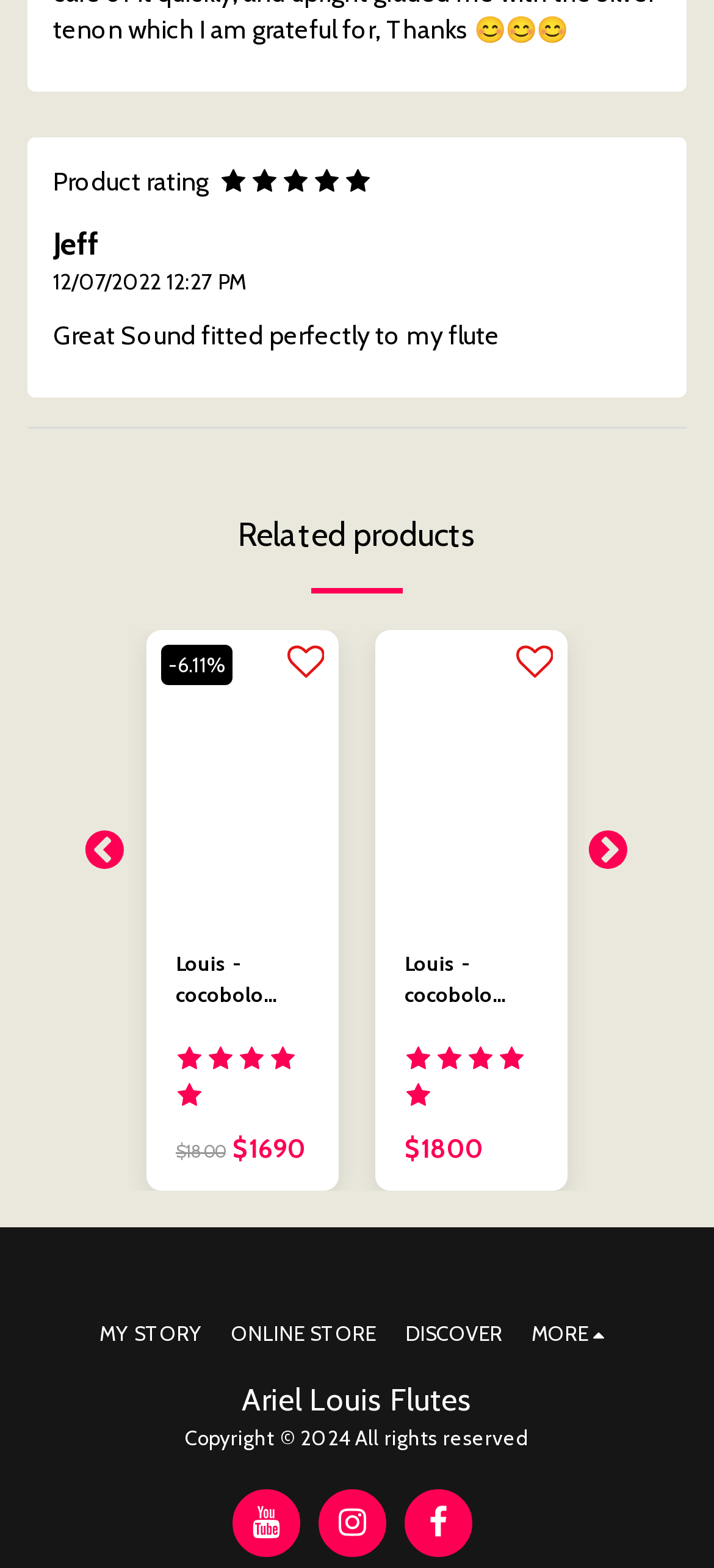Using the description "my story", predict the bounding box of the relevant HTML element.

[0.14, 0.839, 0.283, 0.862]